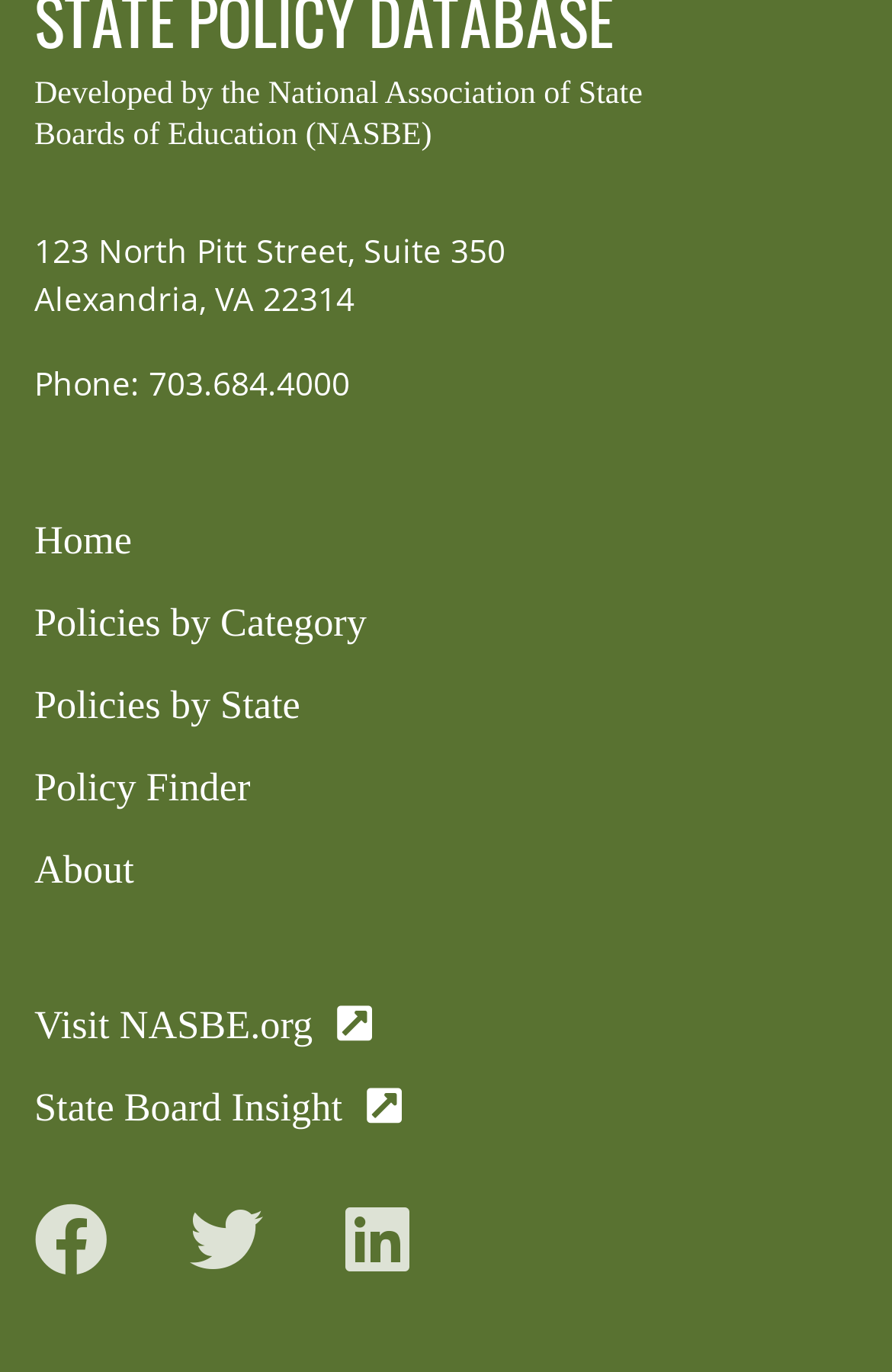Can you determine the bounding box coordinates of the area that needs to be clicked to fulfill the following instruction: "contact us"?

None